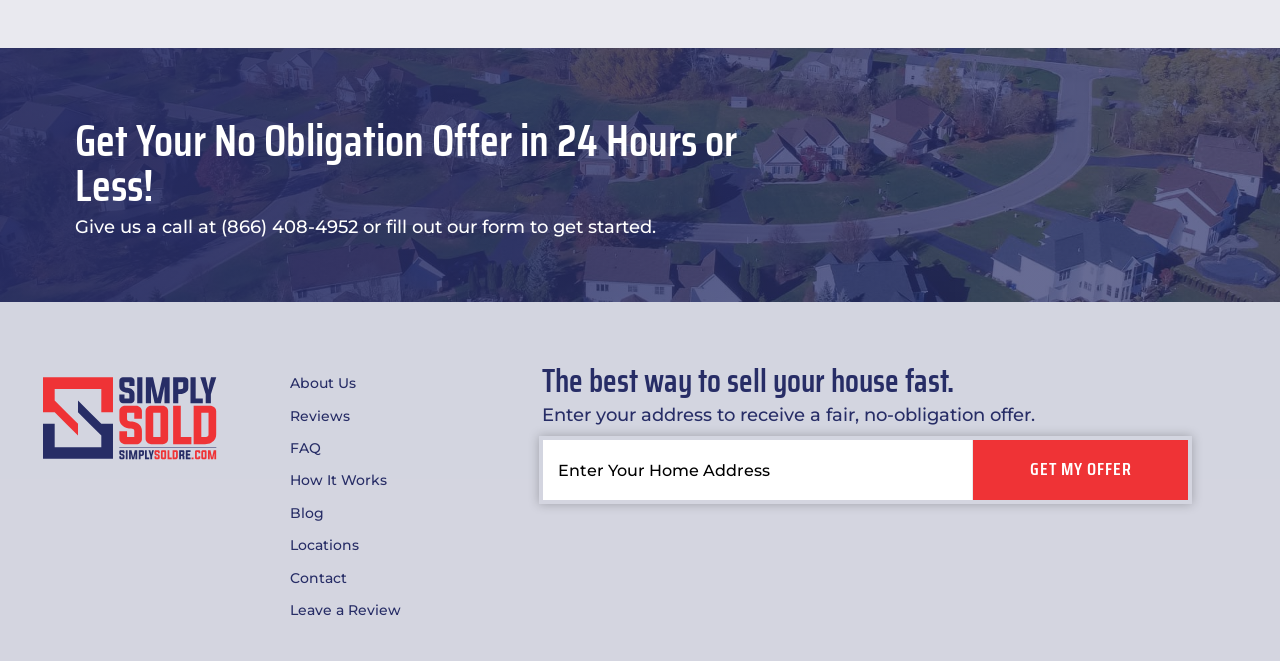What is the phone number to get started?
Please respond to the question with a detailed and thorough explanation.

The phone number can be found in the static text element 'Give us a call at (866) 408-4952 or fill out our form to get started.' which is located below the heading 'Get Your No Obligation Offer in 24 Hours or Less!'.